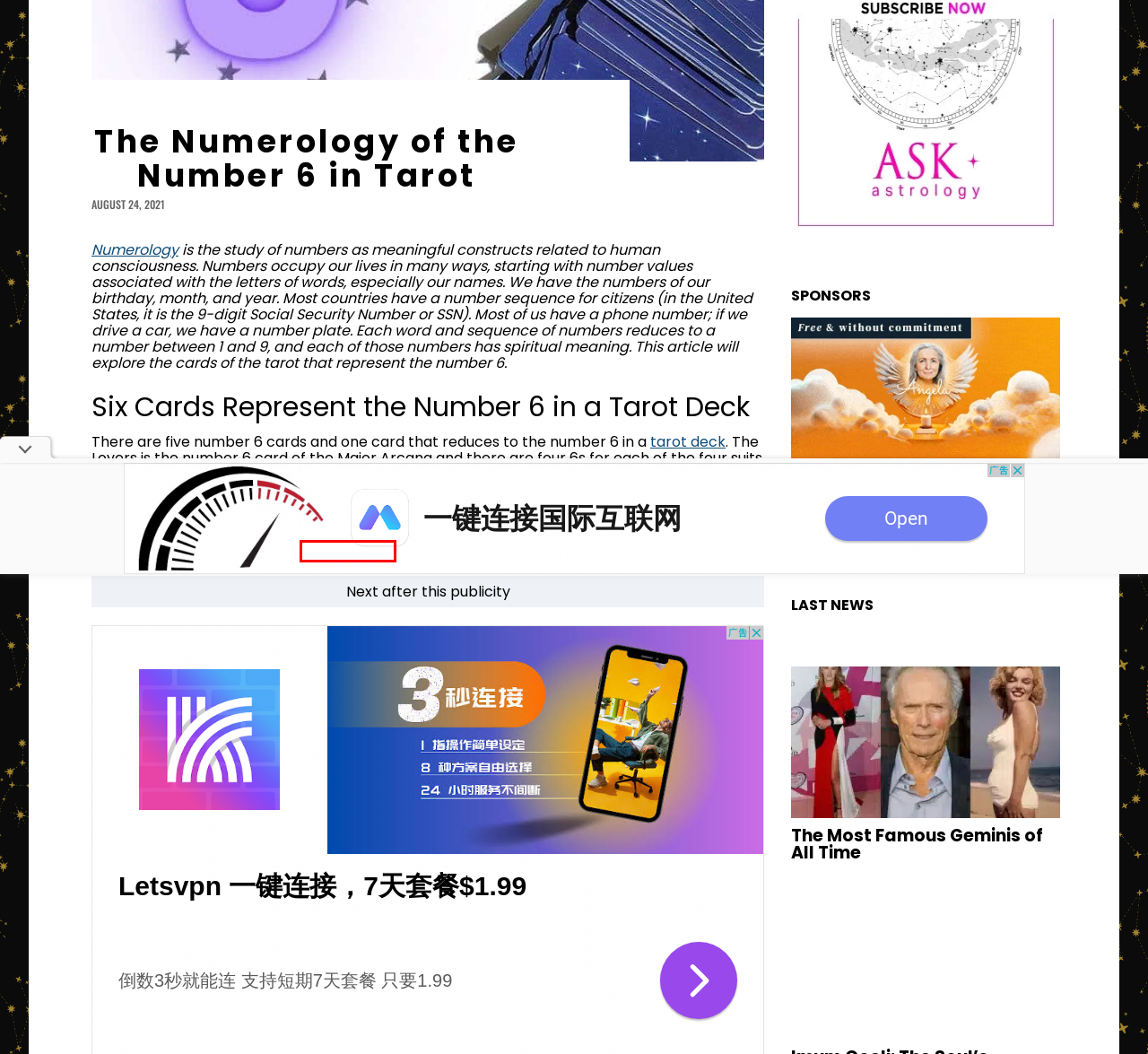Review the screenshot of a webpage that includes a red bounding box. Choose the most suitable webpage description that matches the new webpage after clicking the element within the red bounding box. Here are the candidates:
A. Imum Coeli: The Soul's Foundation in Your Birth Chart
B. Looking for a Tarot Deck? Tarot Decks Reviewed
C. The Most Famous Geminis of All Time
D. LP horoscope xsell - askAstrology
E. Astrology - Birth Chart Calculator, Ascendant sign, Psychic Reading
F. askAstrology - Astrology, Horoscope, Tarot, Numerology
G. Zodiac Calendar June 12 - Happy Birthday Gemini Sun Sign!
H. Privacy Policy - askAstrology

H